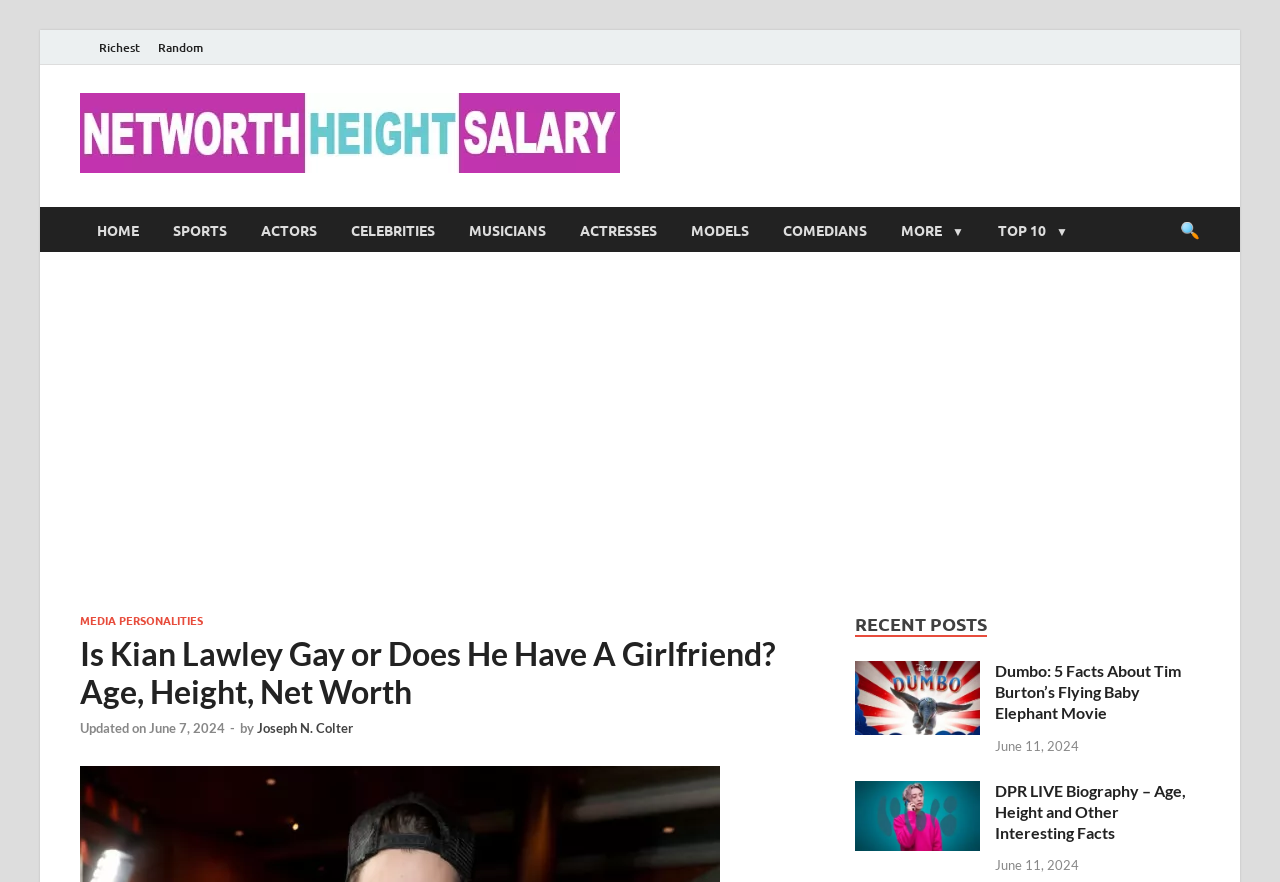Identify the bounding box for the UI element described as: "aria-label="Advertisement" name="aswift_1" title="Advertisement"". Ensure the coordinates are four float numbers between 0 and 1, formatted as [left, top, right, bottom].

[0.031, 0.331, 0.969, 0.649]